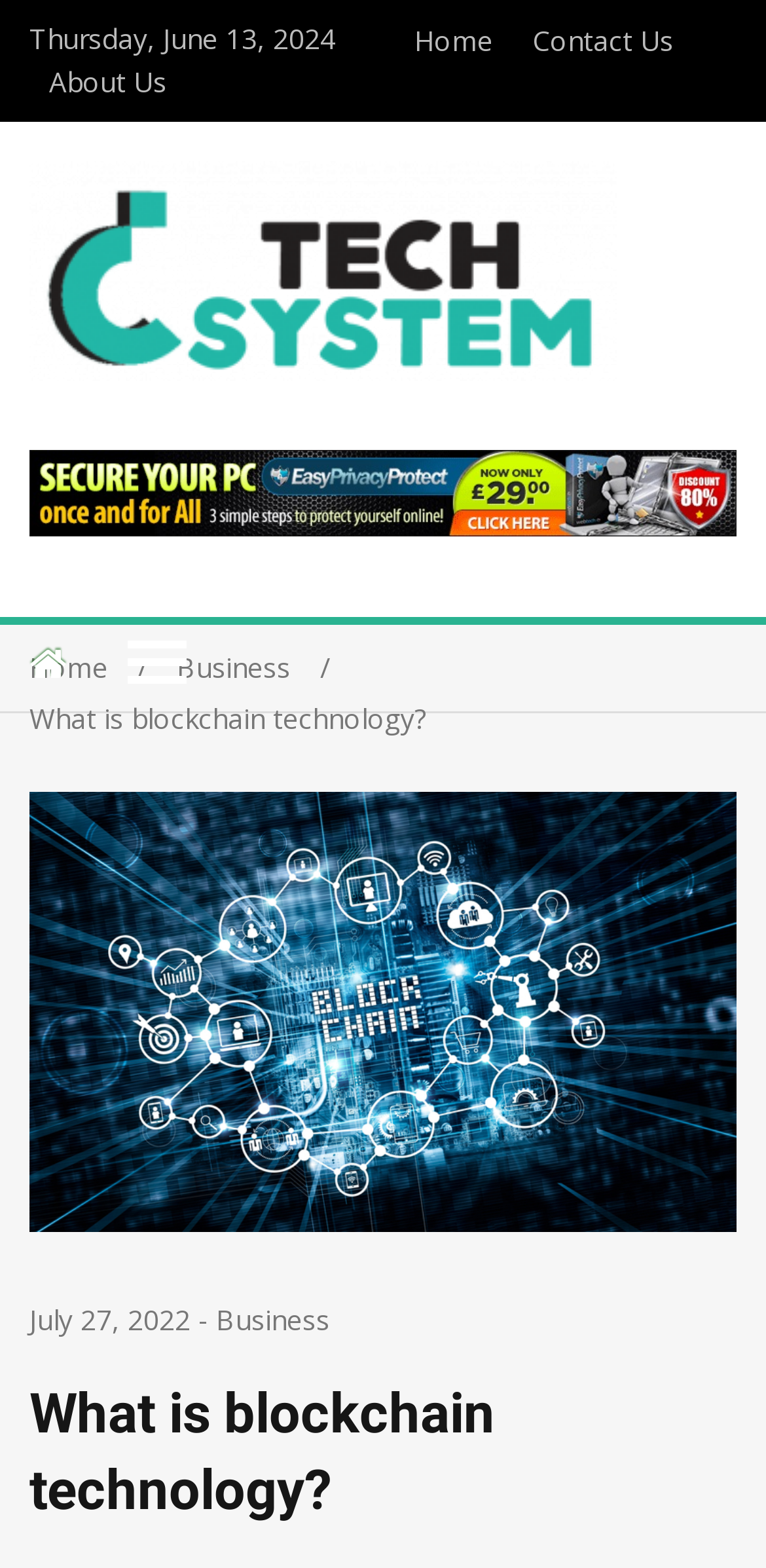What is the current page about?
Based on the visual content, answer with a single word or a brief phrase.

Blockchain technology